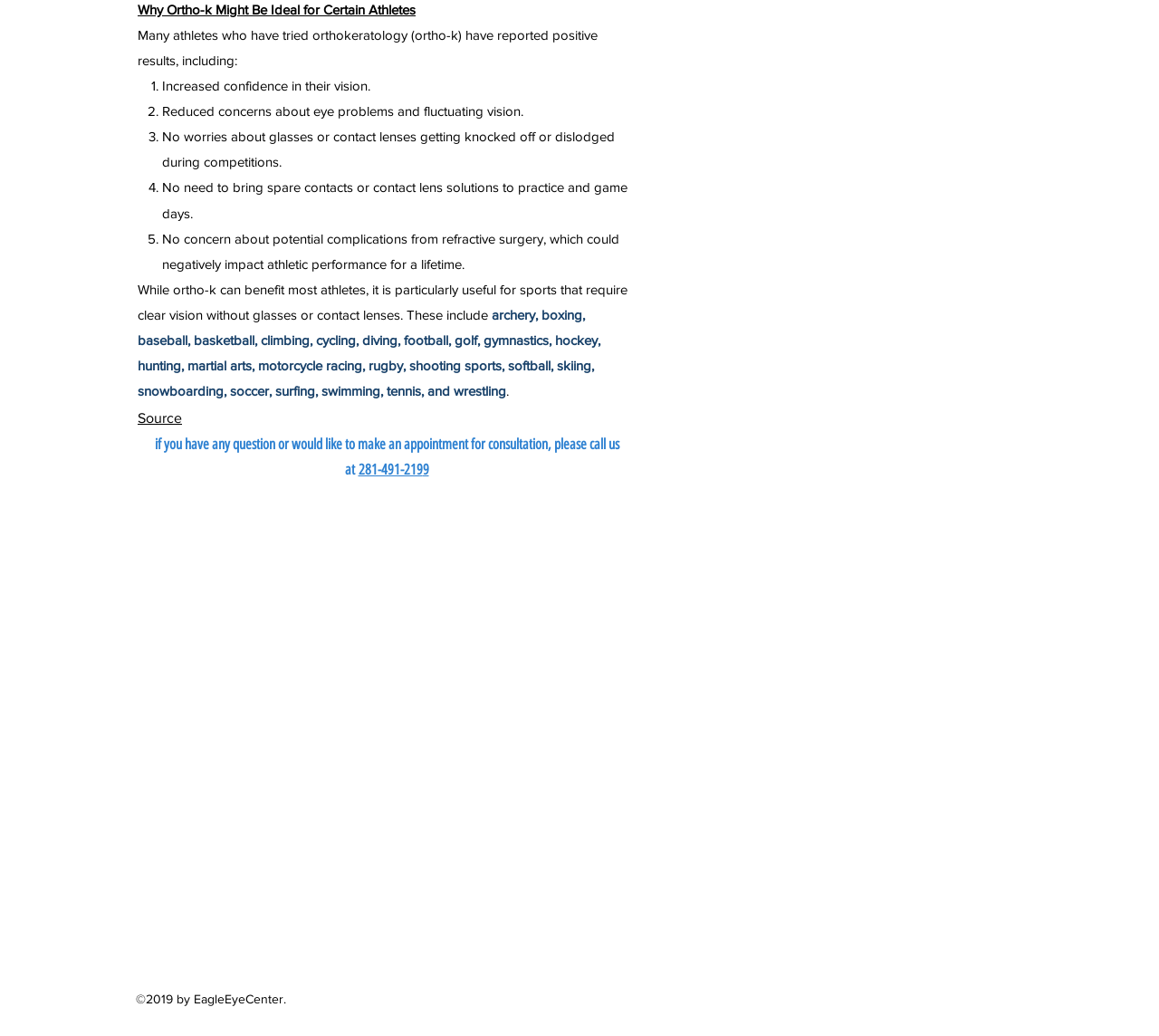How can athletes contact the center for consultation?
Based on the image, answer the question with as much detail as possible.

The webpage provides a phone number, 281-491-219, for athletes to contact the center for consultation or to ask questions about ortho-k.